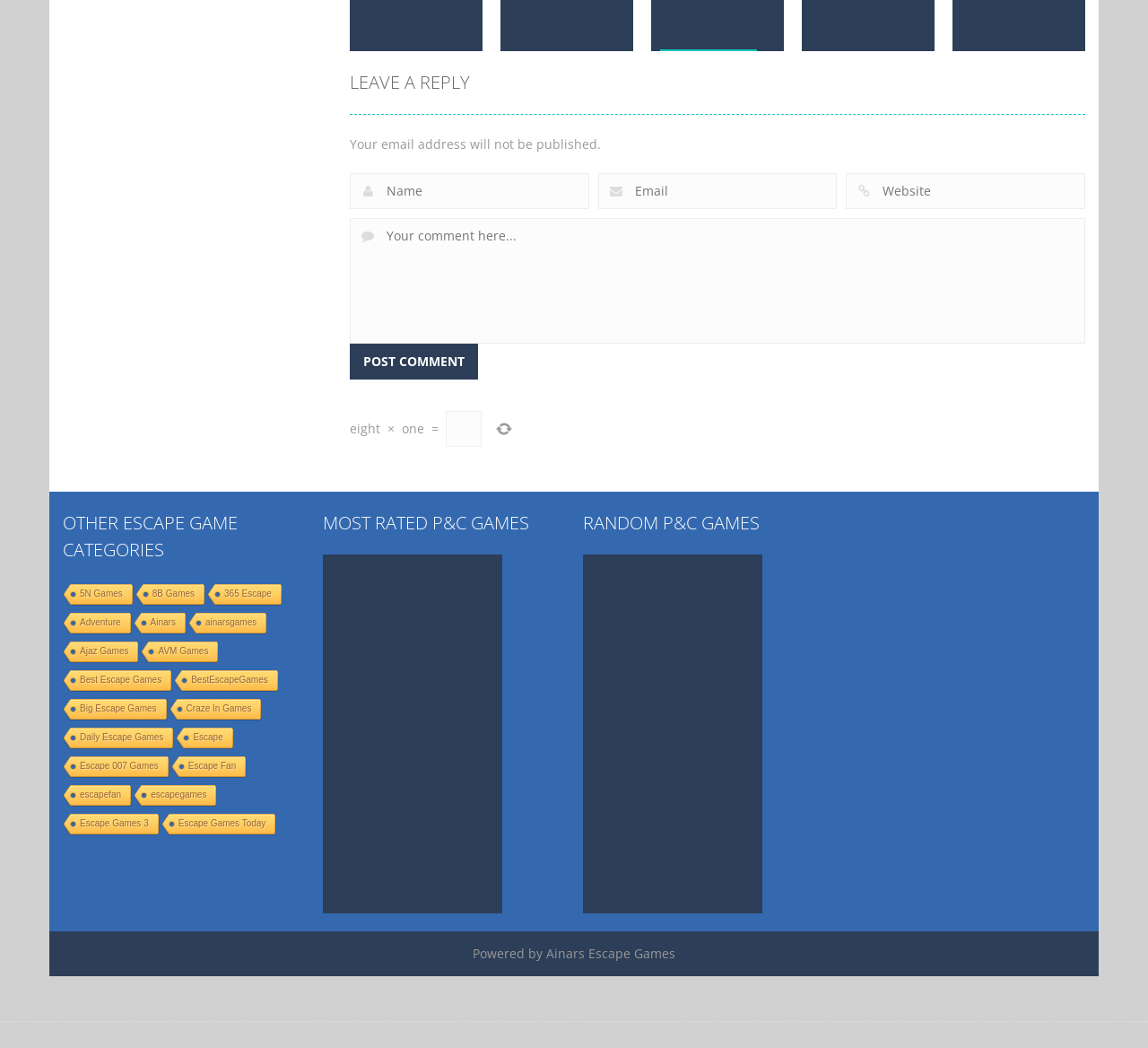What is the name of the second game listed?
Please give a well-detailed answer to the question.

I looked at the links and found that the second game listed is 'Magical Spring Forest Adventure'.